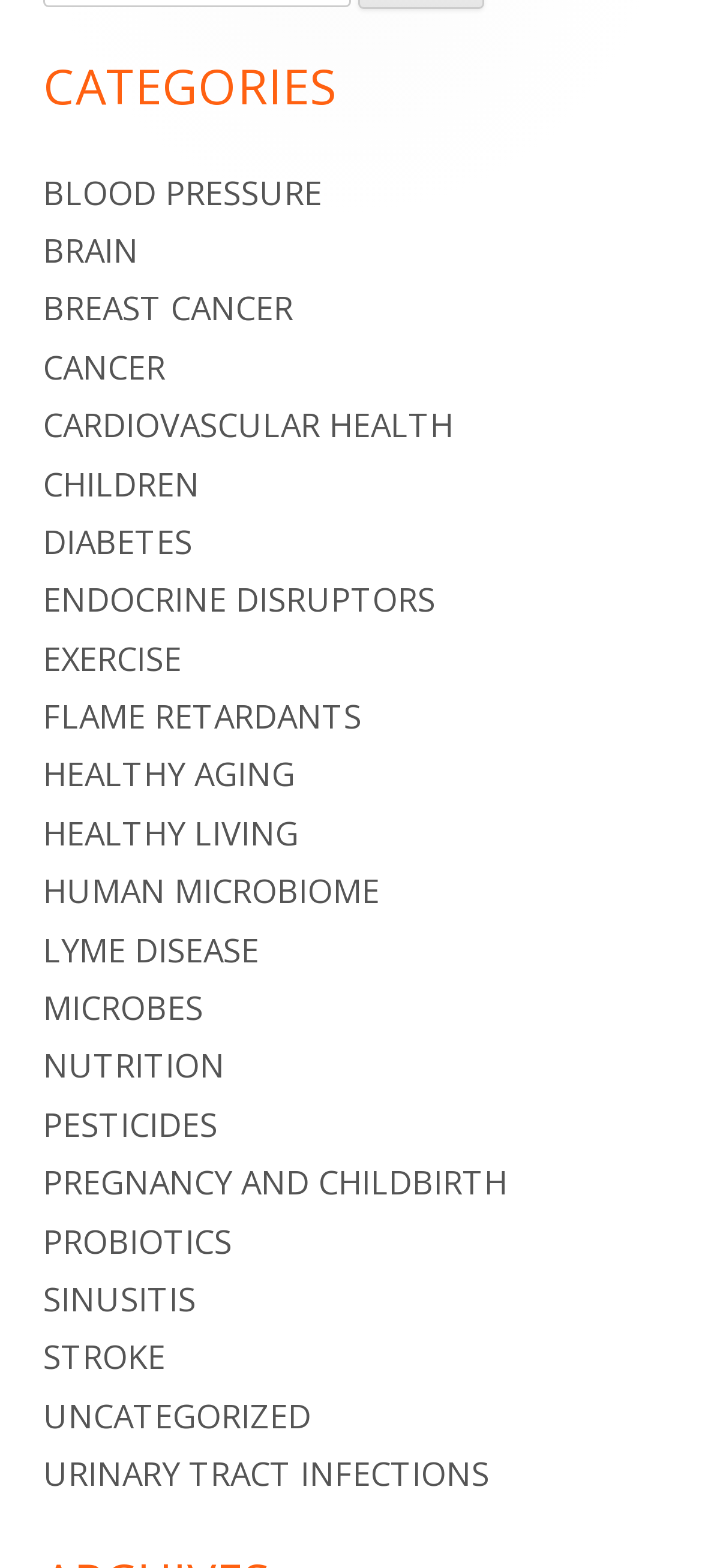Determine the bounding box coordinates for the UI element with the following description: "diabetes". The coordinates should be four float numbers between 0 and 1, represented as [left, top, right, bottom].

[0.062, 0.331, 0.274, 0.359]